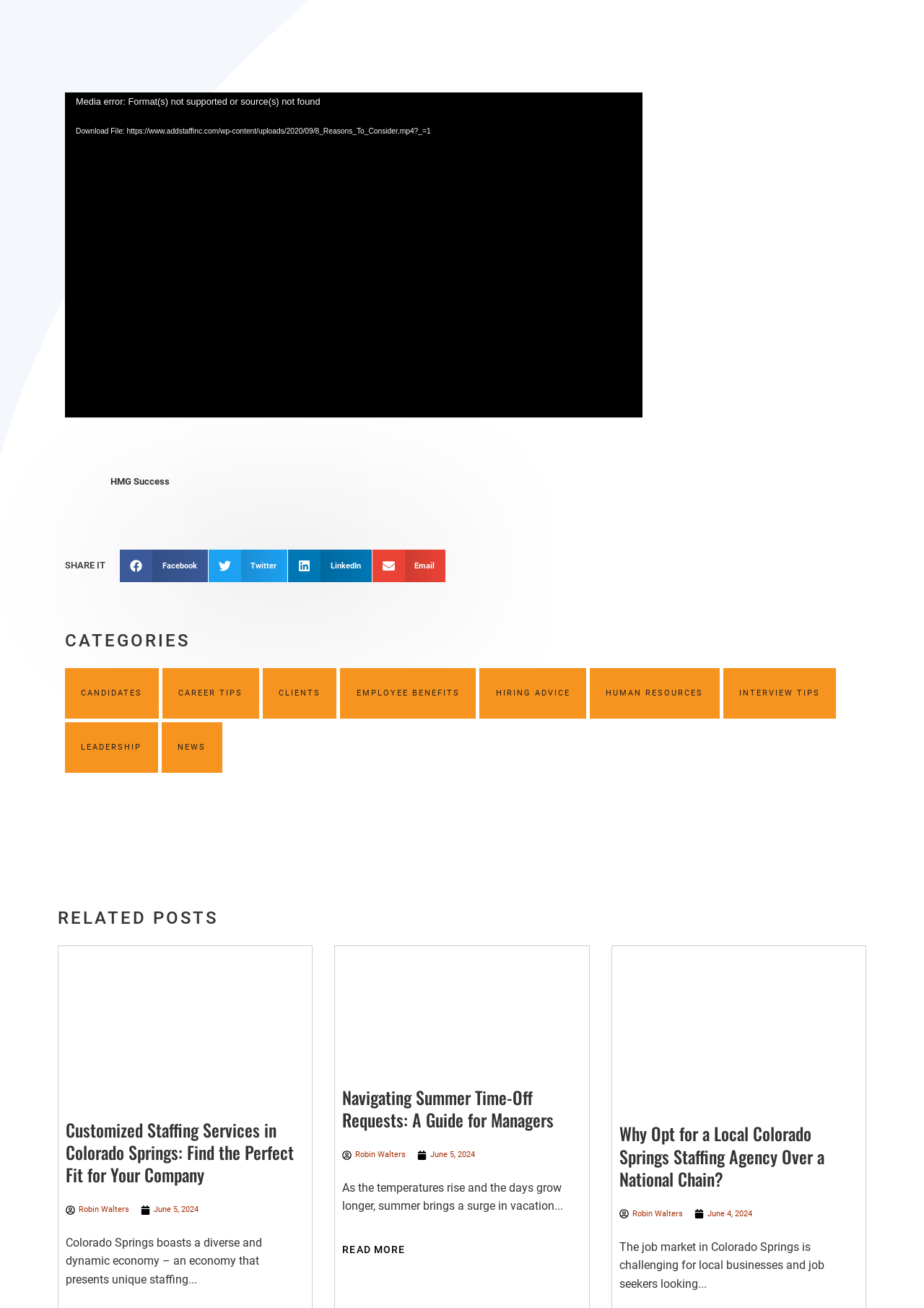Mark the bounding box of the element that matches the following description: "Download File: https://www.addstaffinc.com/wp-content/uploads/2020/09/8_Reasons_To_Consider.mp4?_=1".

[0.07, 0.075, 0.695, 0.09]